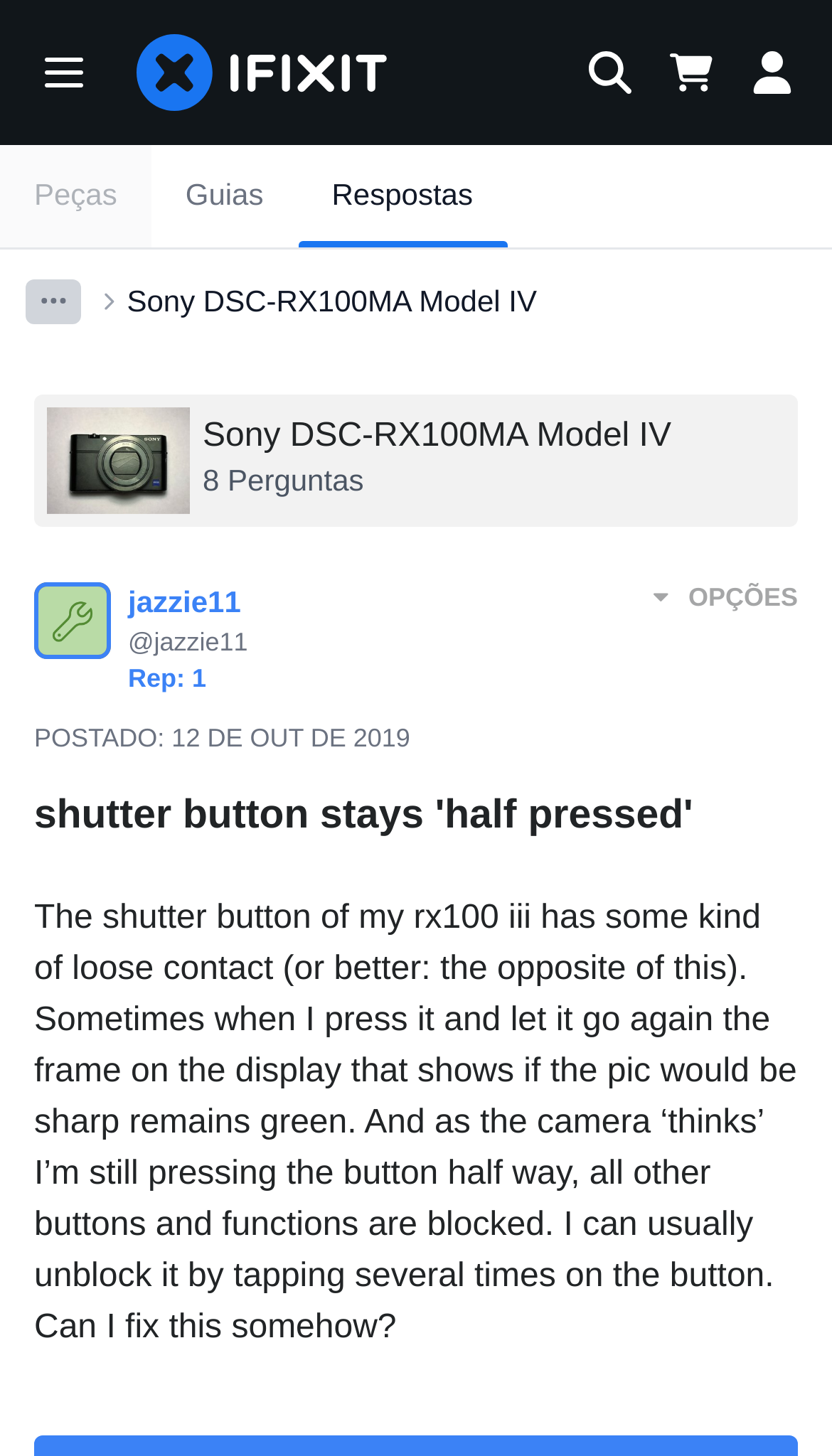Please determine the bounding box coordinates for the UI element described as: "Guias".

[0.182, 0.1, 0.358, 0.17]